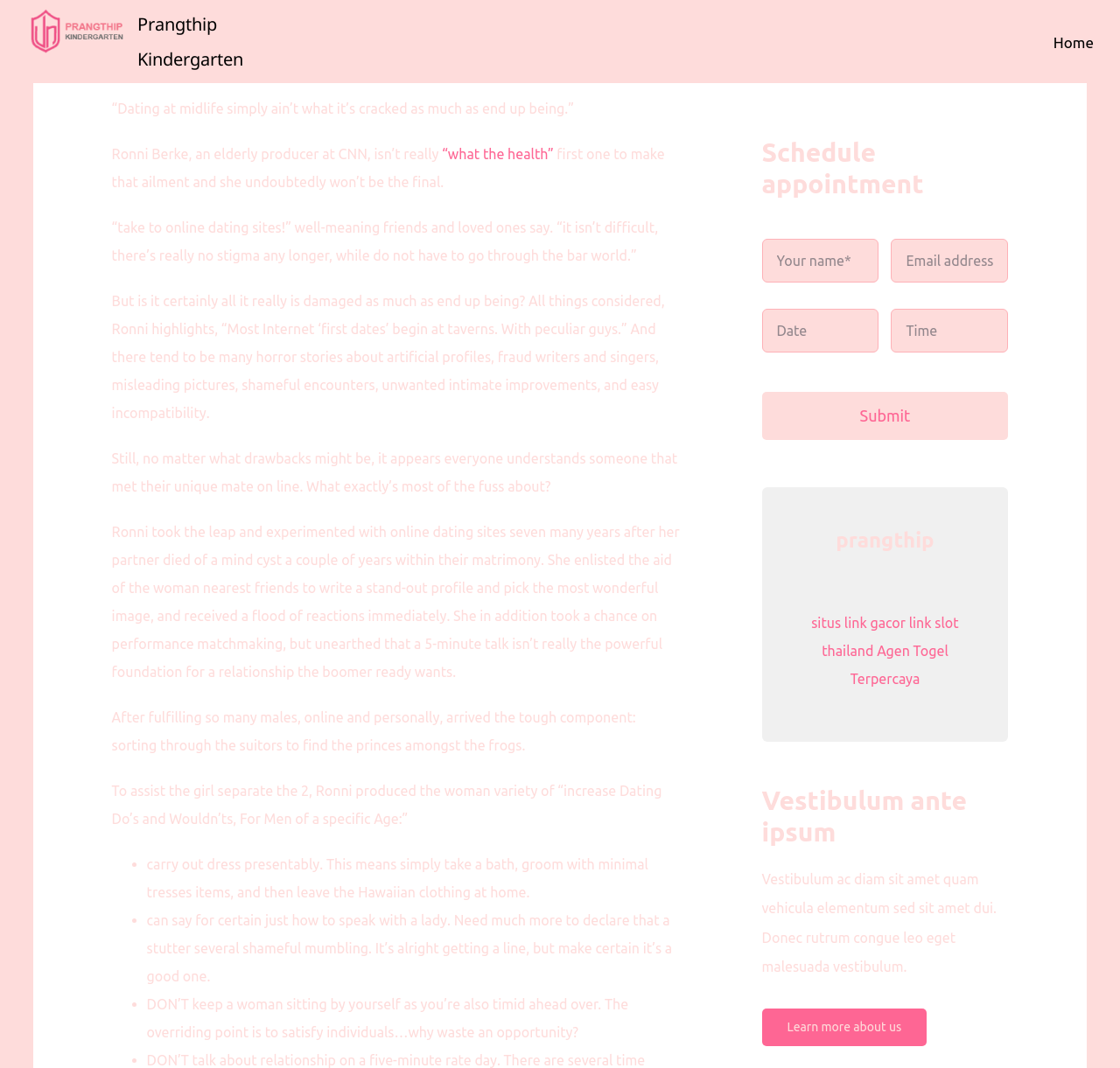What is the author's experience with online dating?
Using the details shown in the screenshot, provide a comprehensive answer to the question.

The author, Ronni Berke, tried online dating seven years after her partner's death, and she shares her experiences and lessons learned from it.